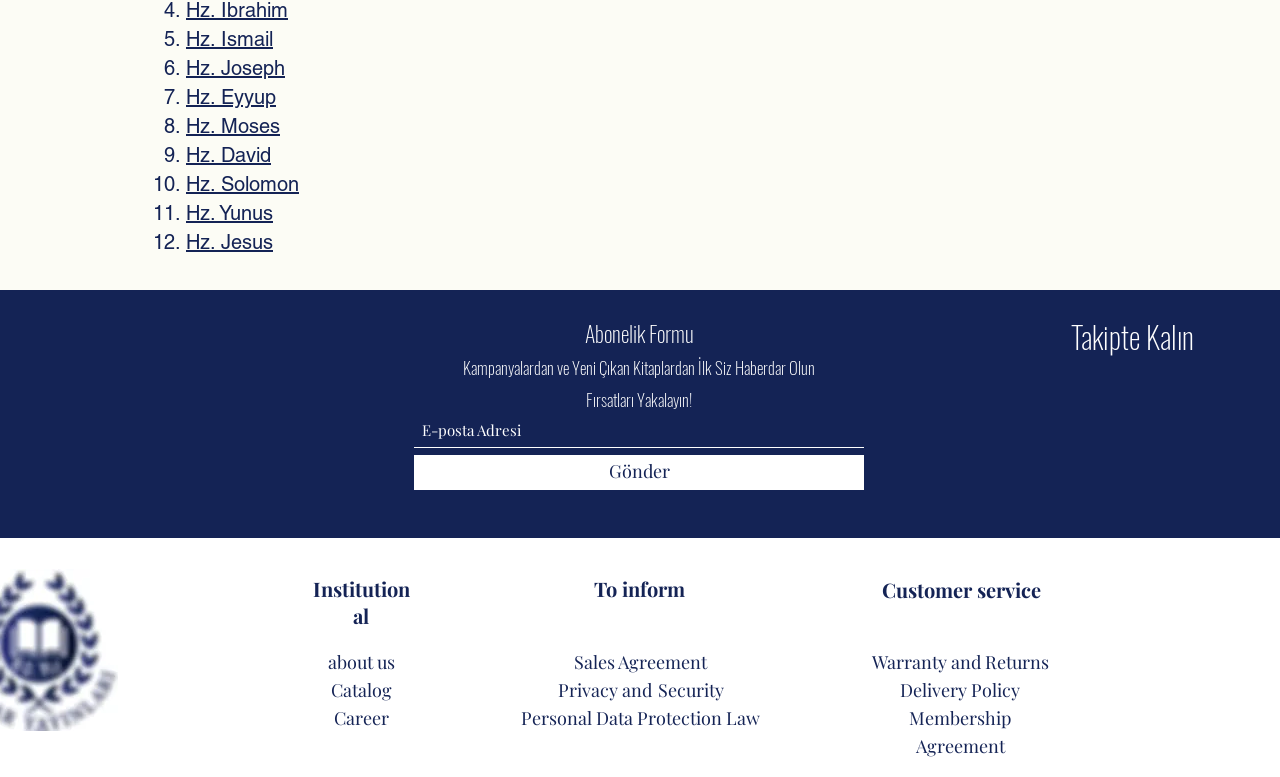How many links are in the 'To inform' section?
Based on the visual, give a brief answer using one word or a short phrase.

5